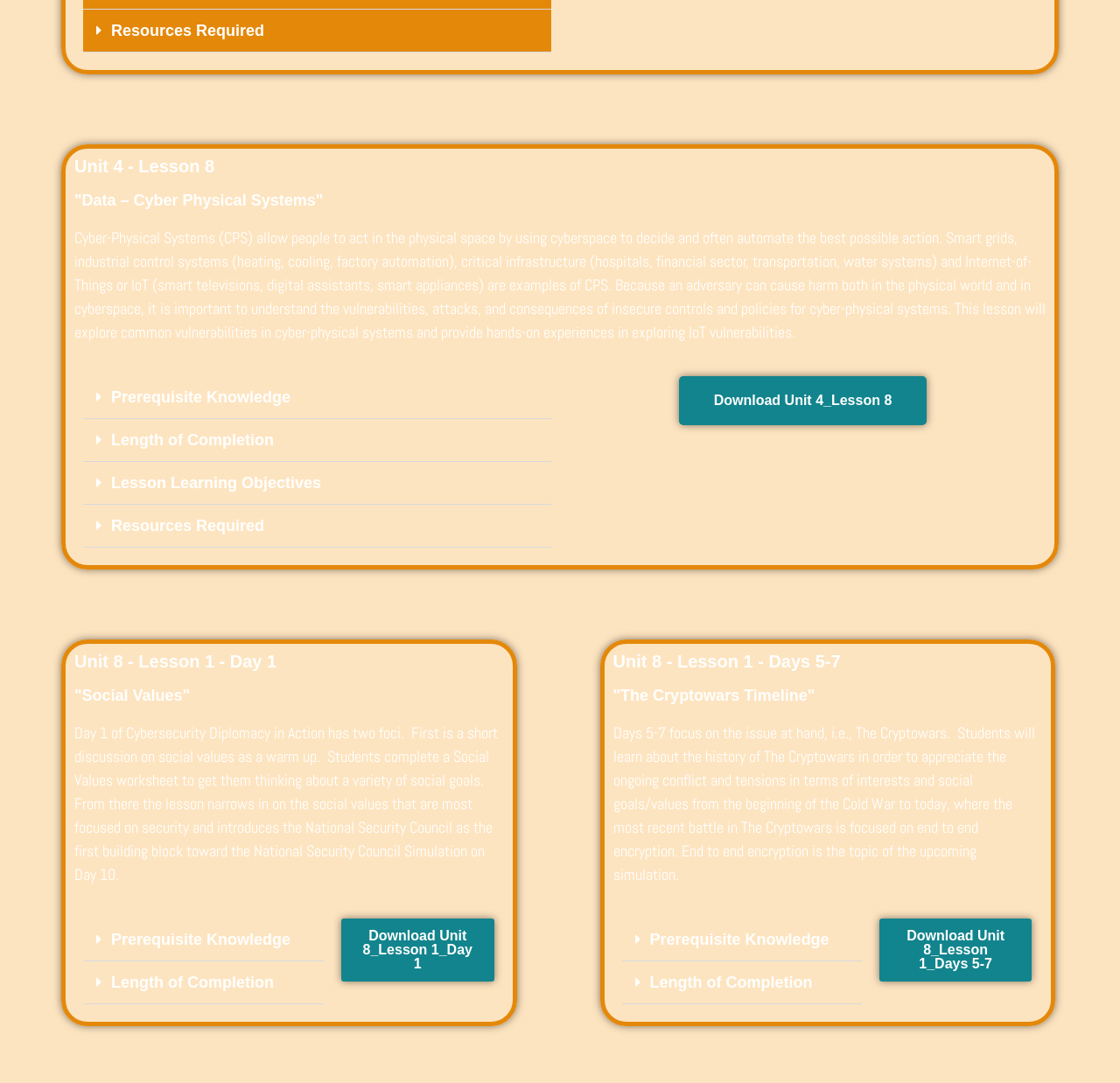Predict the bounding box coordinates of the area that should be clicked to accomplish the following instruction: "Click the 'Resources Required' button". The bounding box coordinates should consist of four float numbers between 0 and 1, i.e., [left, top, right, bottom].

[0.074, 0.009, 0.492, 0.048]